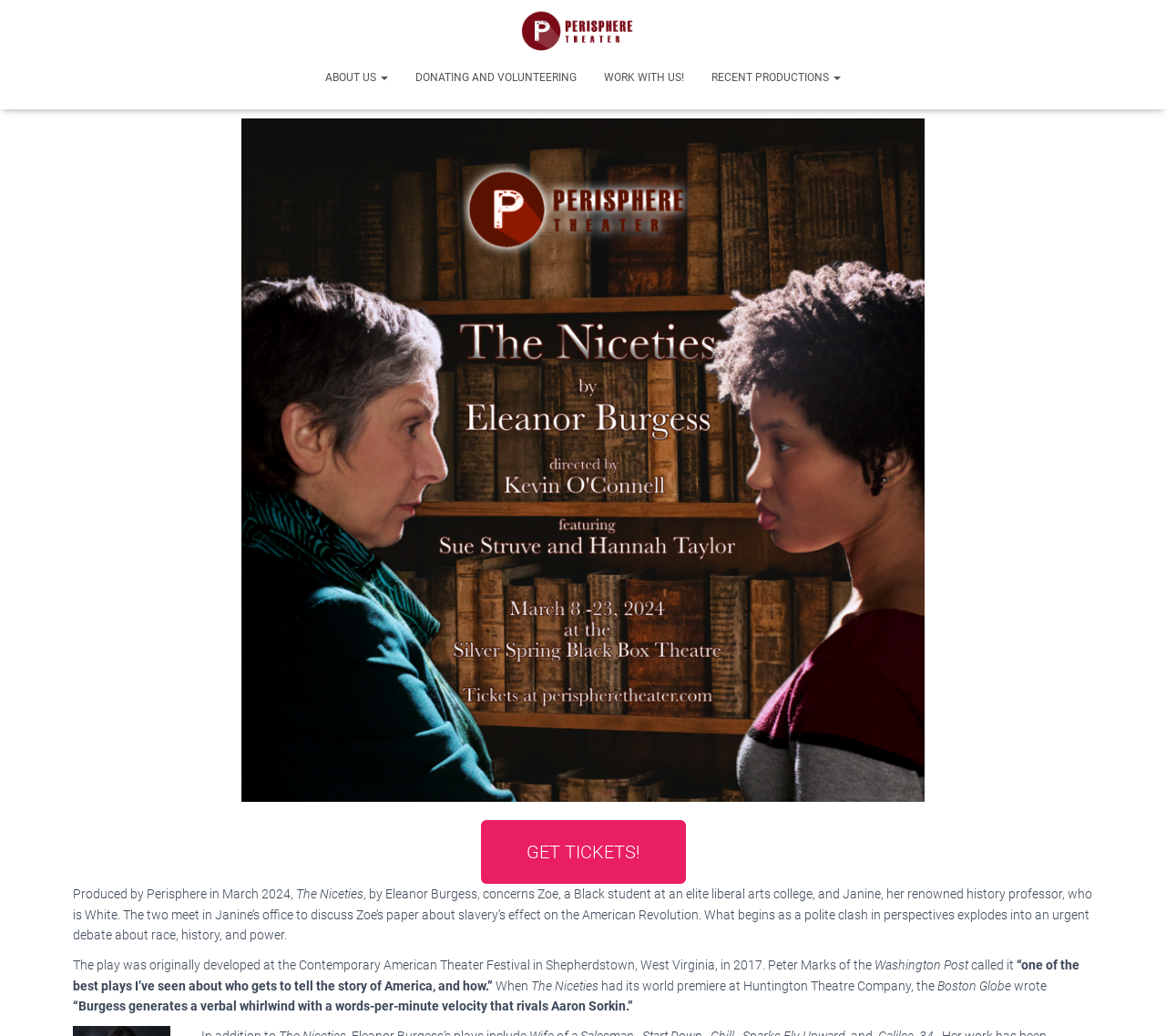What is the name of the theater?
Please provide a single word or phrase answer based on the image.

Perisphere Theater